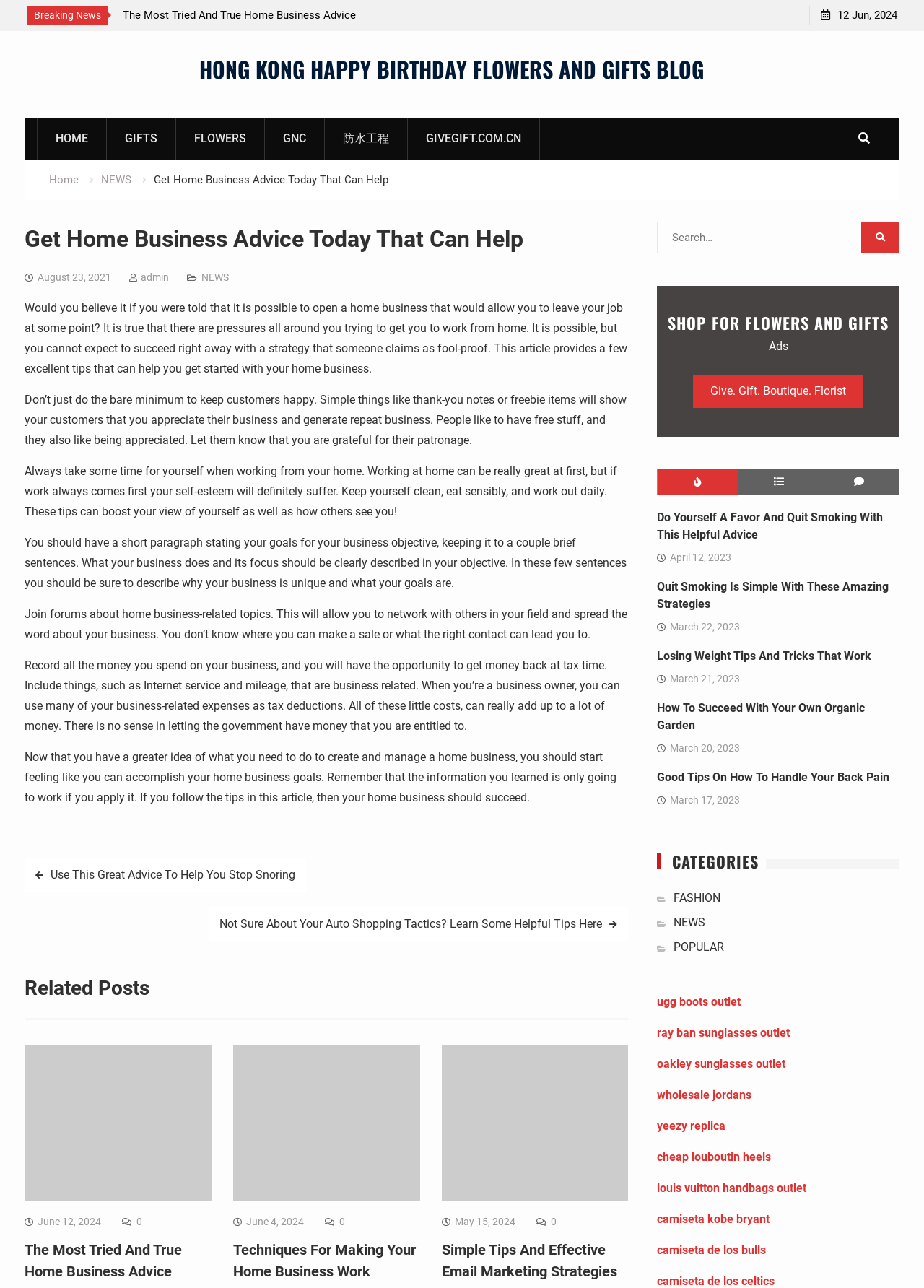Determine the bounding box coordinates of the UI element that matches the following description: "Progesterone Testing". The coordinates should be four float numbers between 0 and 1 in the format [left, top, right, bottom].

None